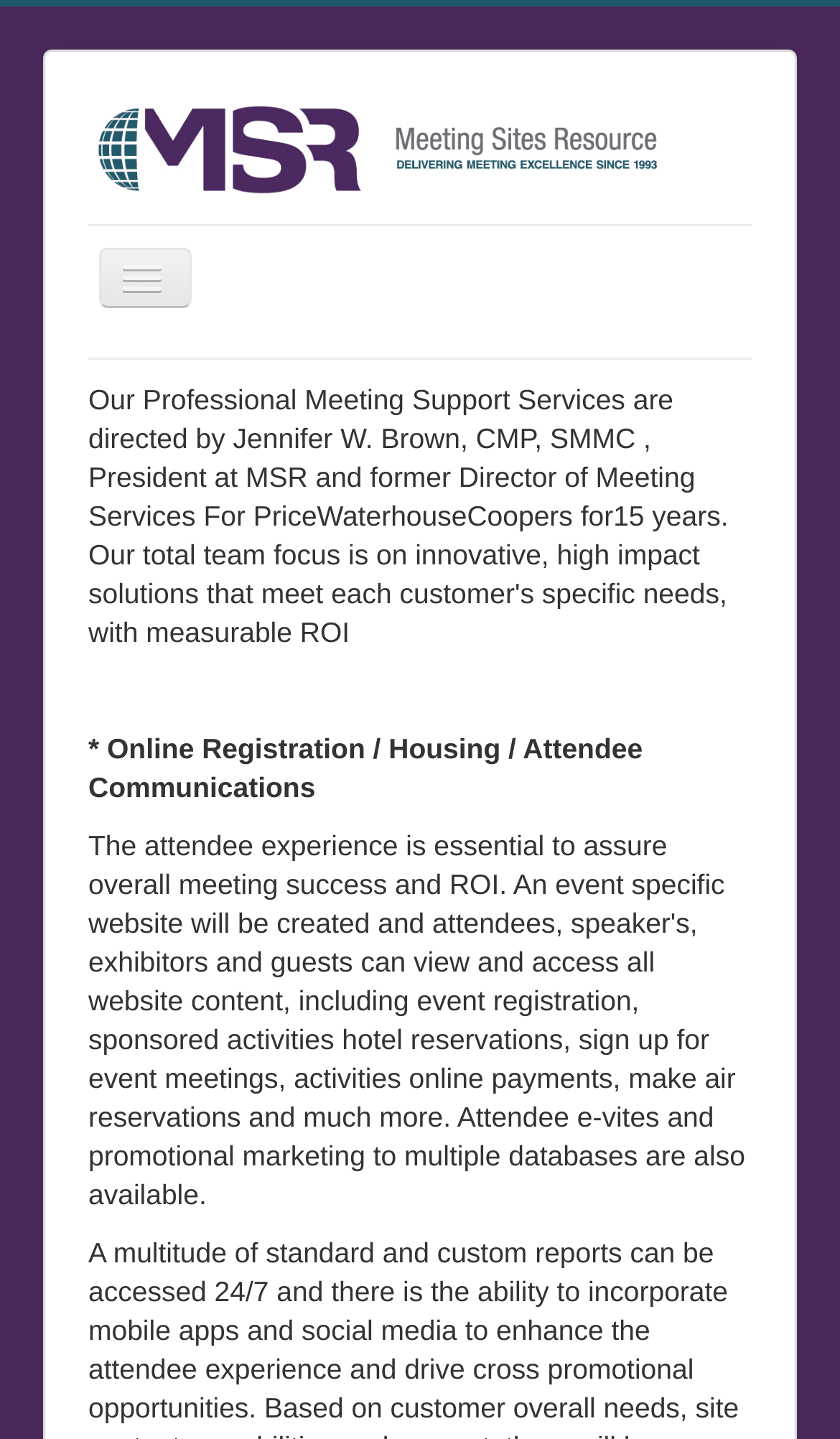Please provide a one-word or short phrase answer to the question:
How many links are there in the navigation menu?

6